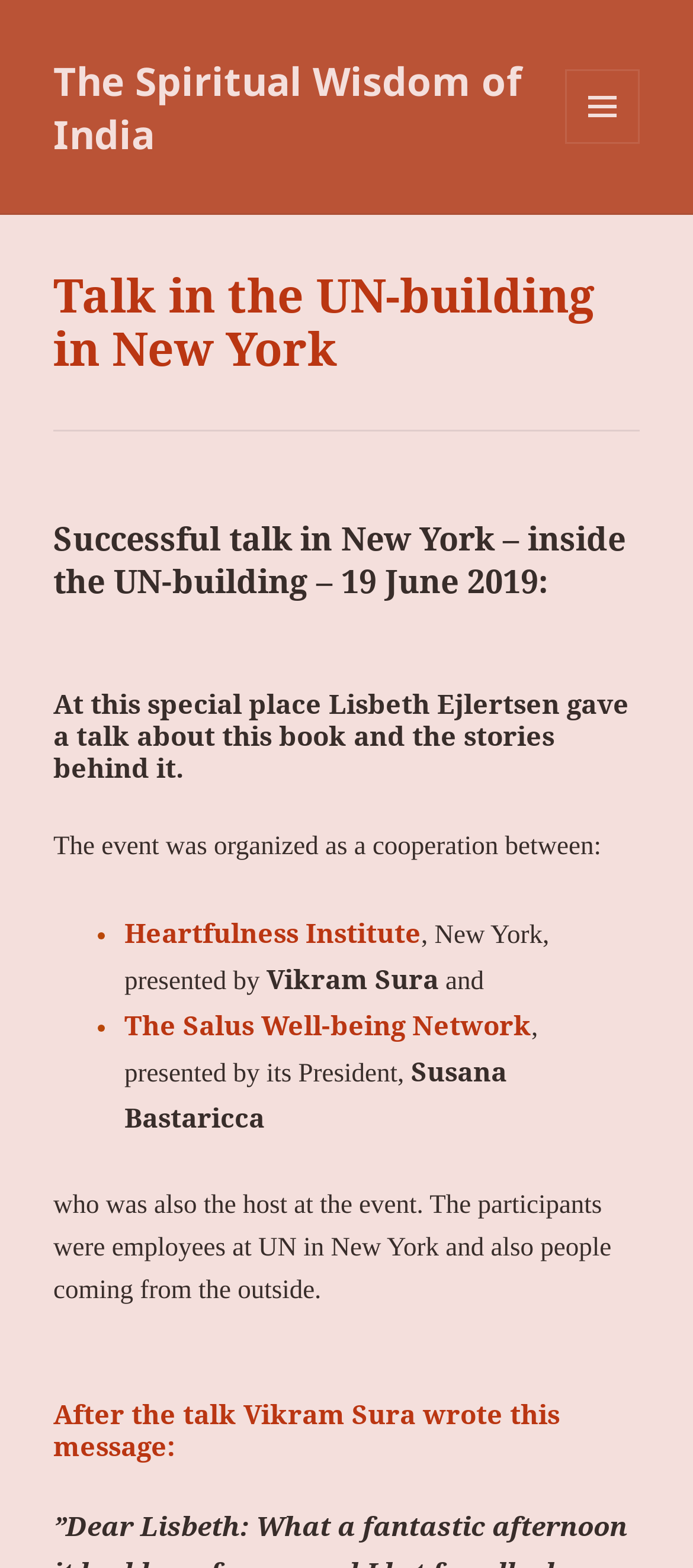What was the topic of the talk?
Look at the image and respond with a single word or a short phrase.

The book and its stories